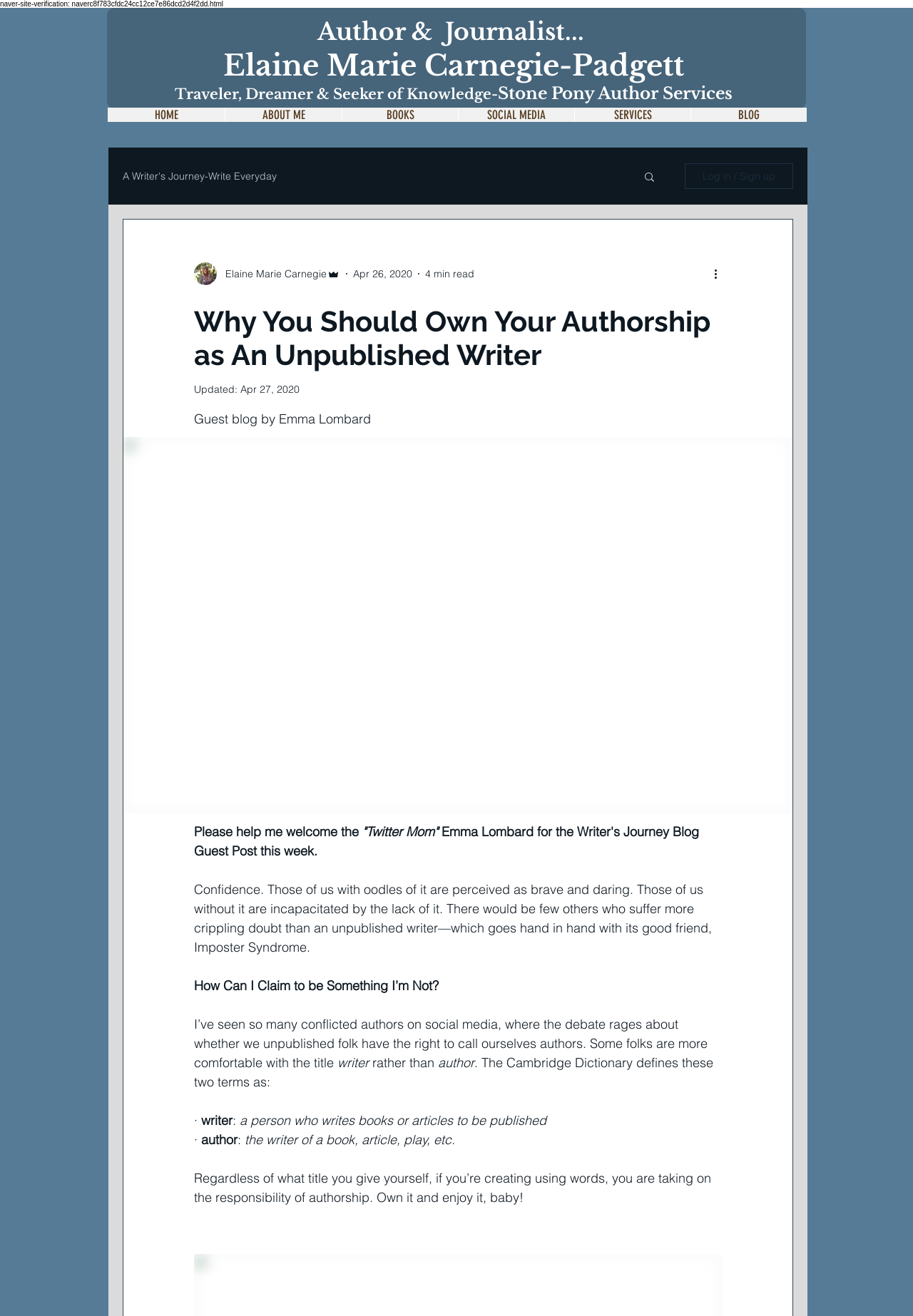What is the topic of the blog post?
Please answer the question with a detailed response using the information from the screenshot.

The blog post discusses the topic of authorship and confidence, specifically how unpublished writers can claim to be authors and overcome imposter syndrome.